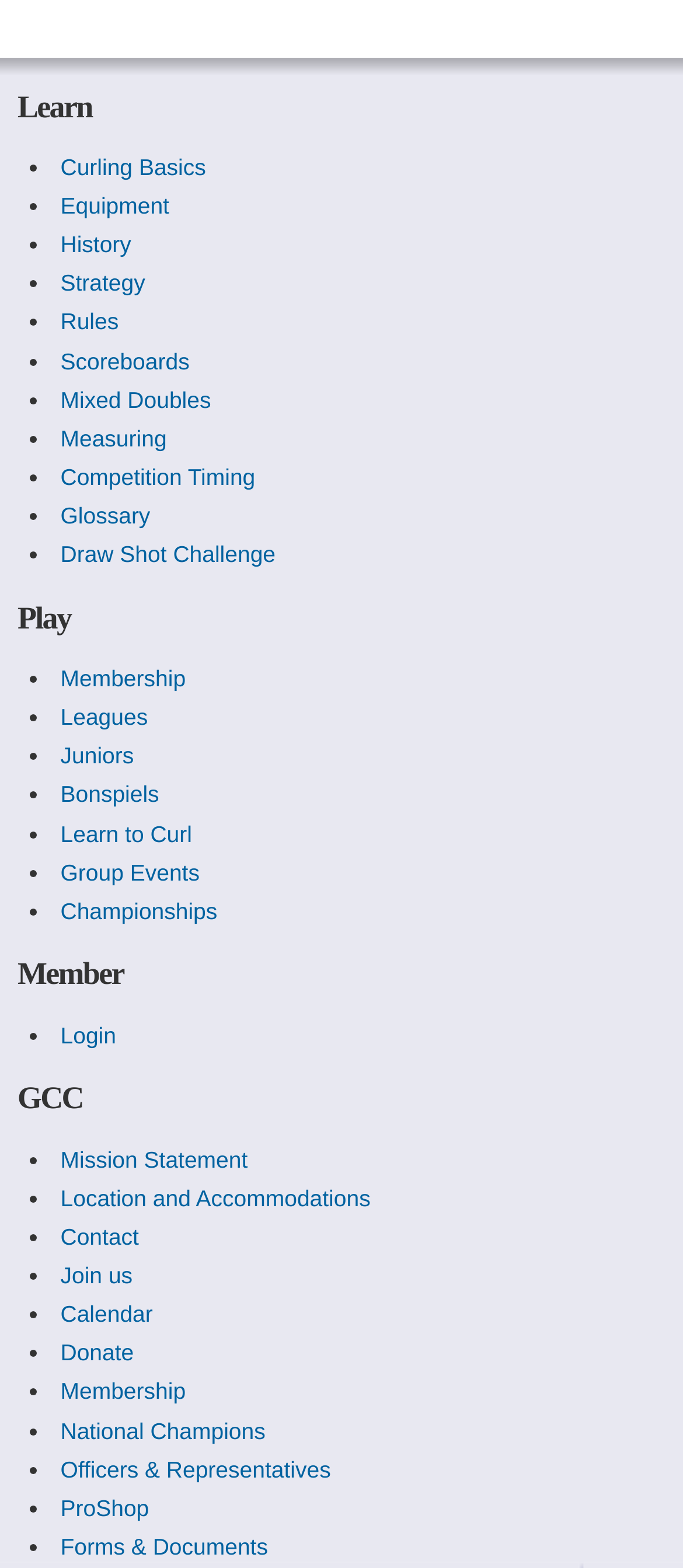How many headings are on the webpage?
Based on the content of the image, thoroughly explain and answer the question.

I counted the headings on the webpage, and there are 3: 'Learn', 'Play', and 'Member'.